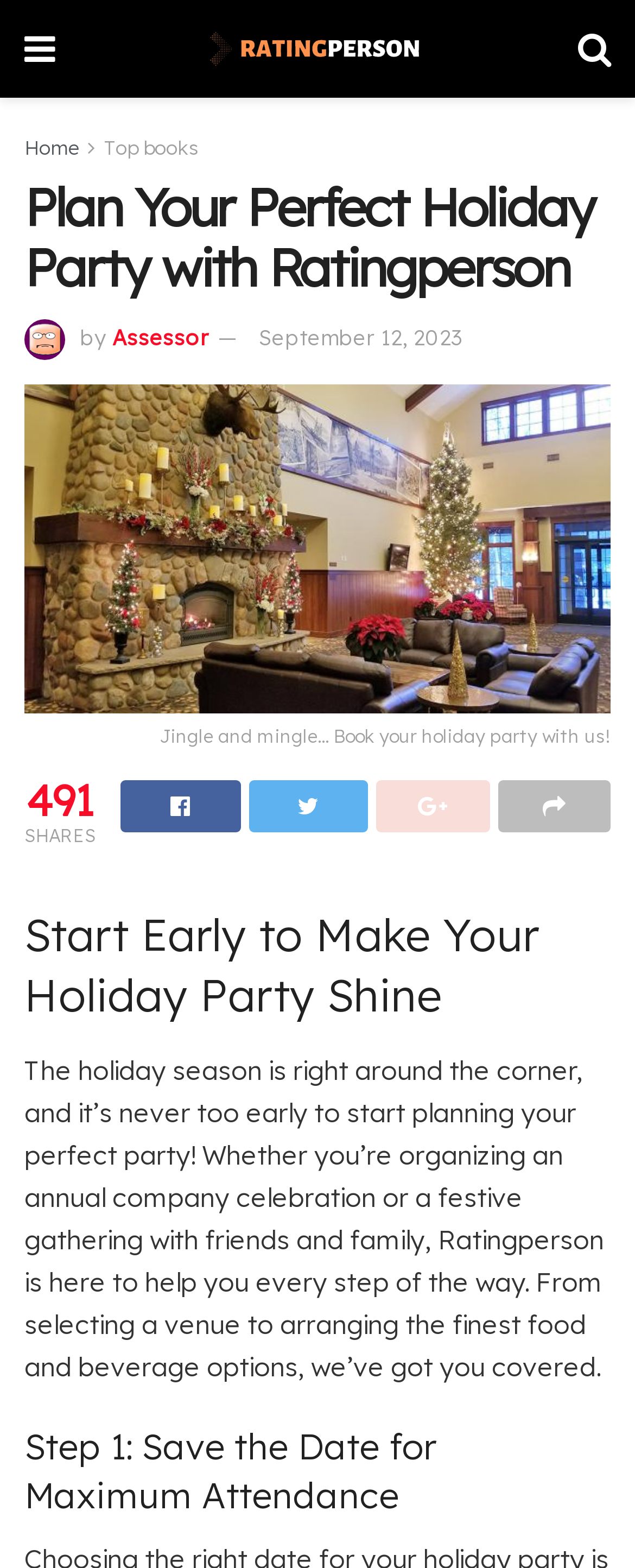Find the bounding box coordinates of the element to click in order to complete this instruction: "Click the Ratingperson logo". The bounding box coordinates must be four float numbers between 0 and 1, denoted as [left, top, right, bottom].

[0.294, 0.01, 0.704, 0.052]